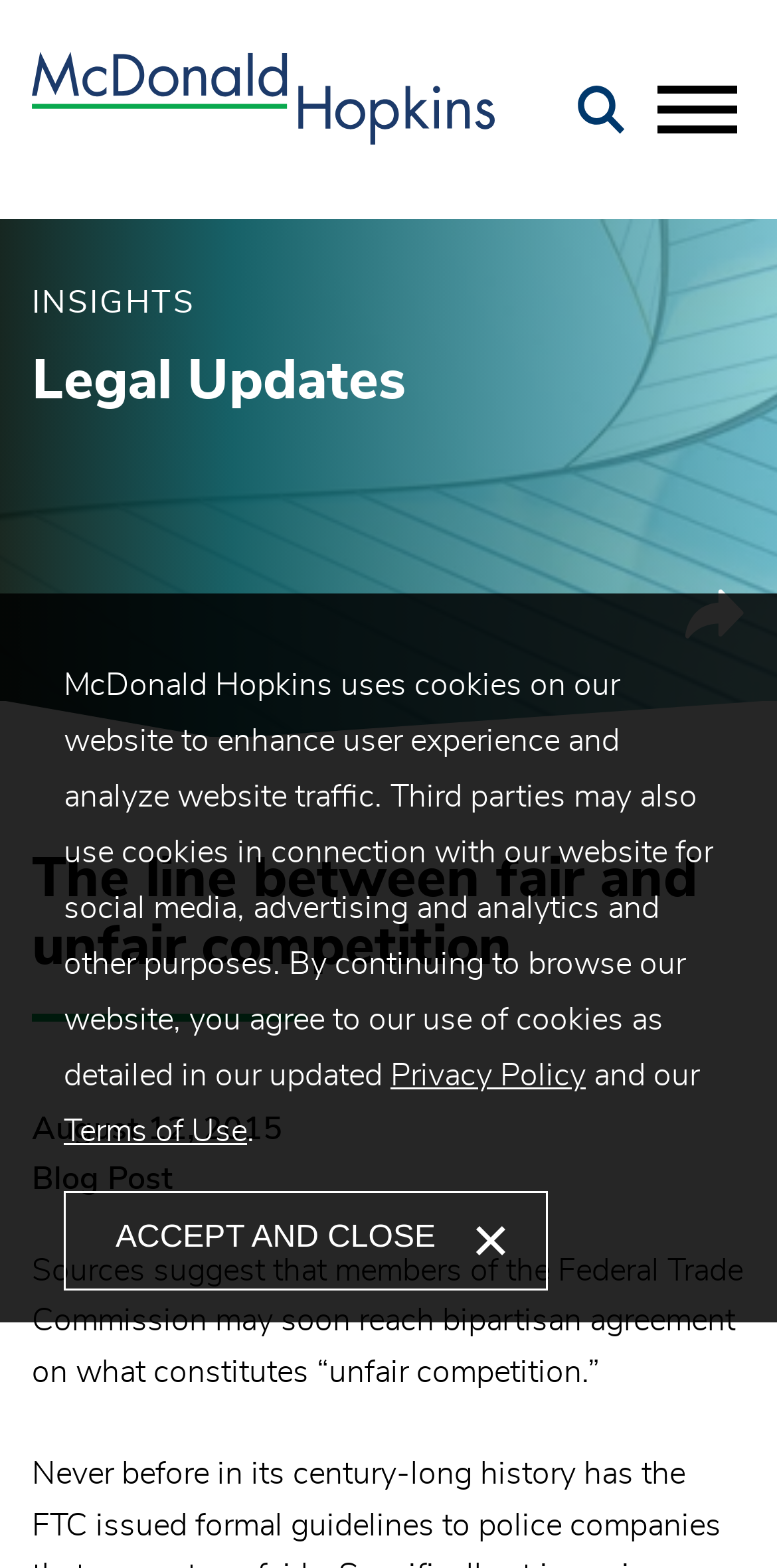Is the 'Menu' button to the left or to the right of the 'Search' link?
Using the screenshot, give a one-word or short phrase answer.

To the left